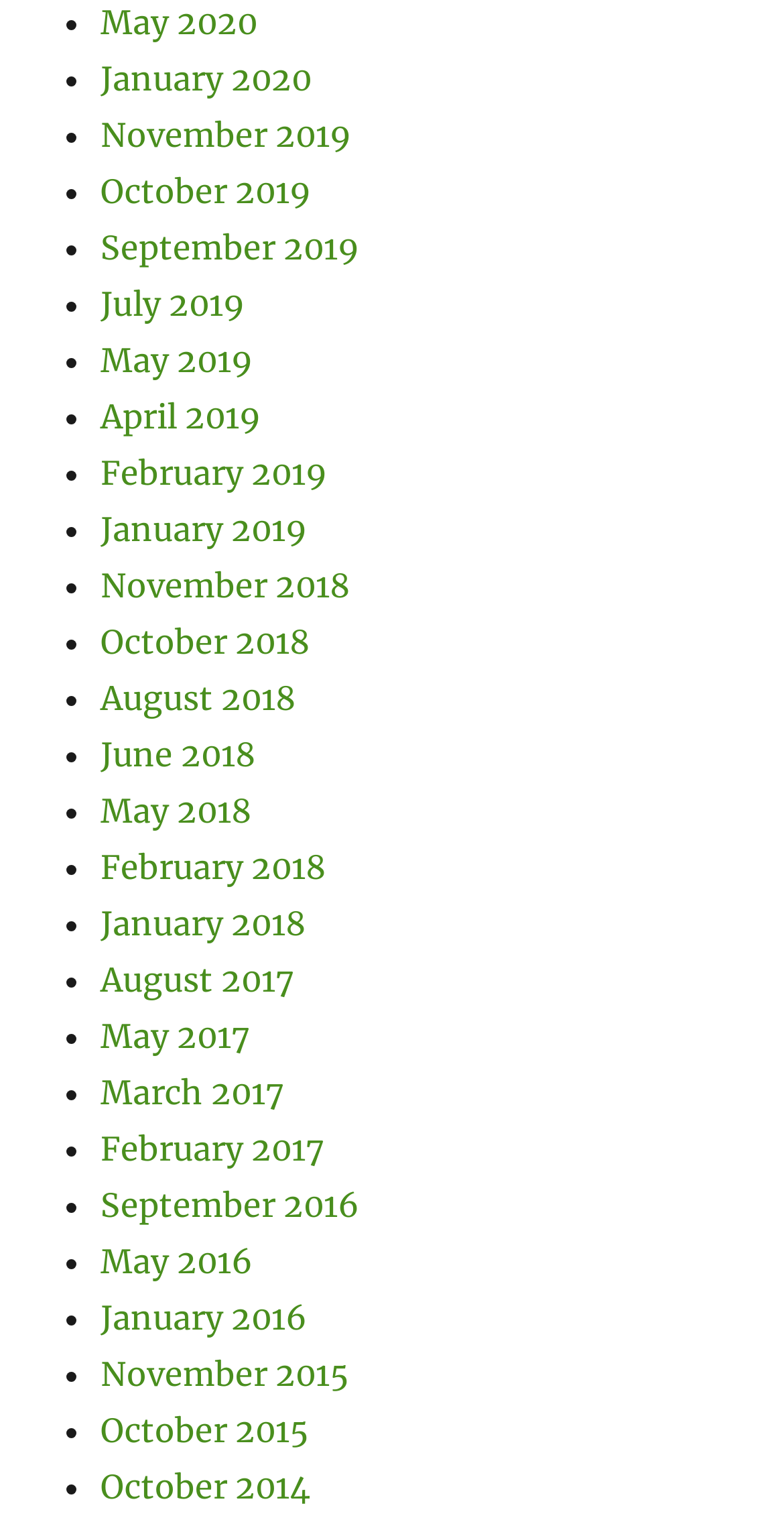What is the most recent month listed?
Craft a detailed and extensive response to the question.

I determined the most recent month listed by examining the links on the webpage, which appear to be a list of months in chronological order. The first link, 'May 2020', is the most recent month listed.